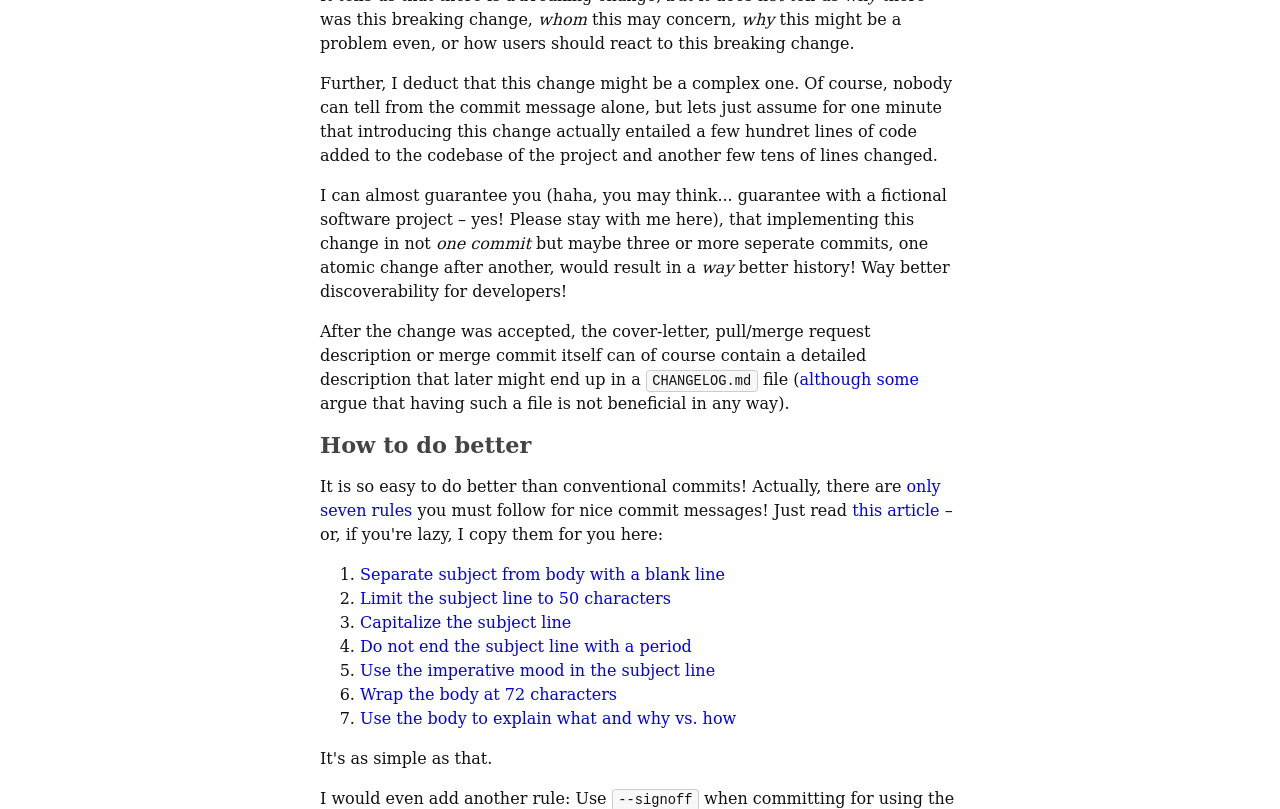Locate the bounding box coordinates of the UI element described by: "although some". Provide the coordinates as four float numbers between 0 and 1, formatted as [left, top, right, bottom].

[0.625, 0.45, 0.718, 0.474]